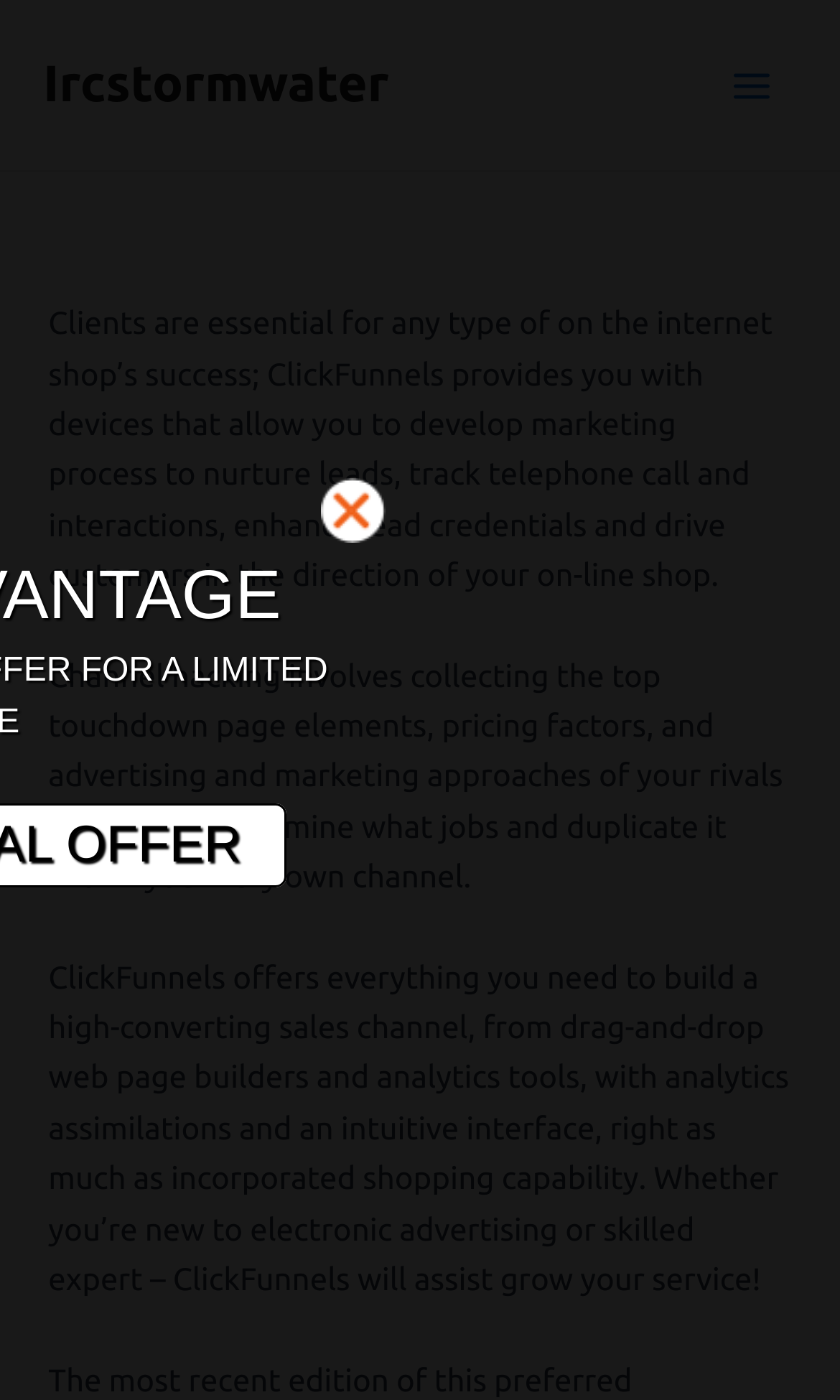Highlight the bounding box of the UI element that corresponds to this description: "GET SPECIAL OFFER".

[0.133, 0.575, 0.867, 0.635]